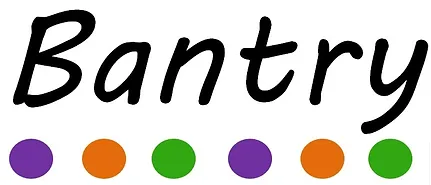What type of accommodation is Bantry associated with?
Using the image as a reference, answer the question with a short word or phrase.

Student-friendly